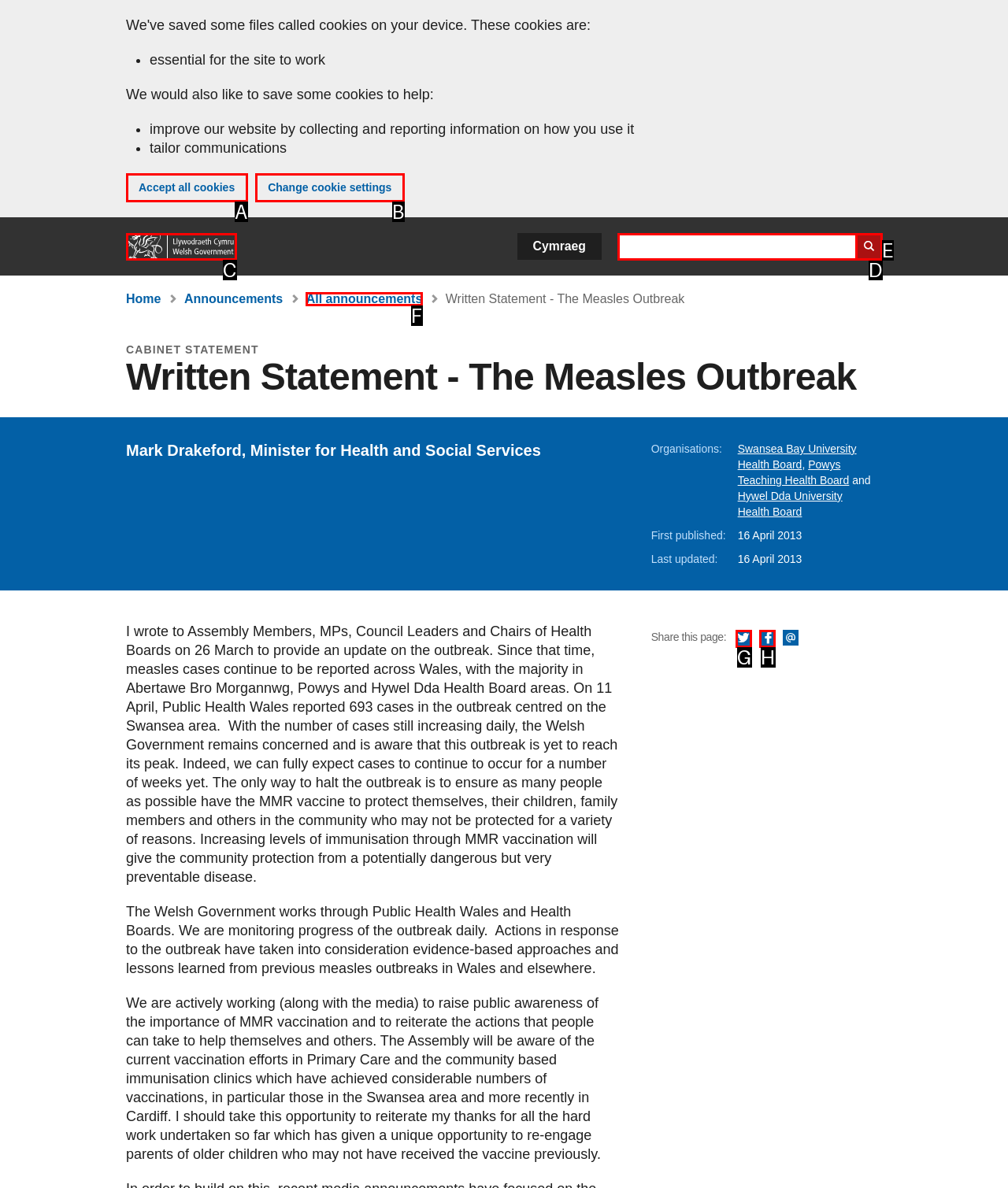Please determine which option aligns with the description: News. Respond with the option’s letter directly from the available choices.

None